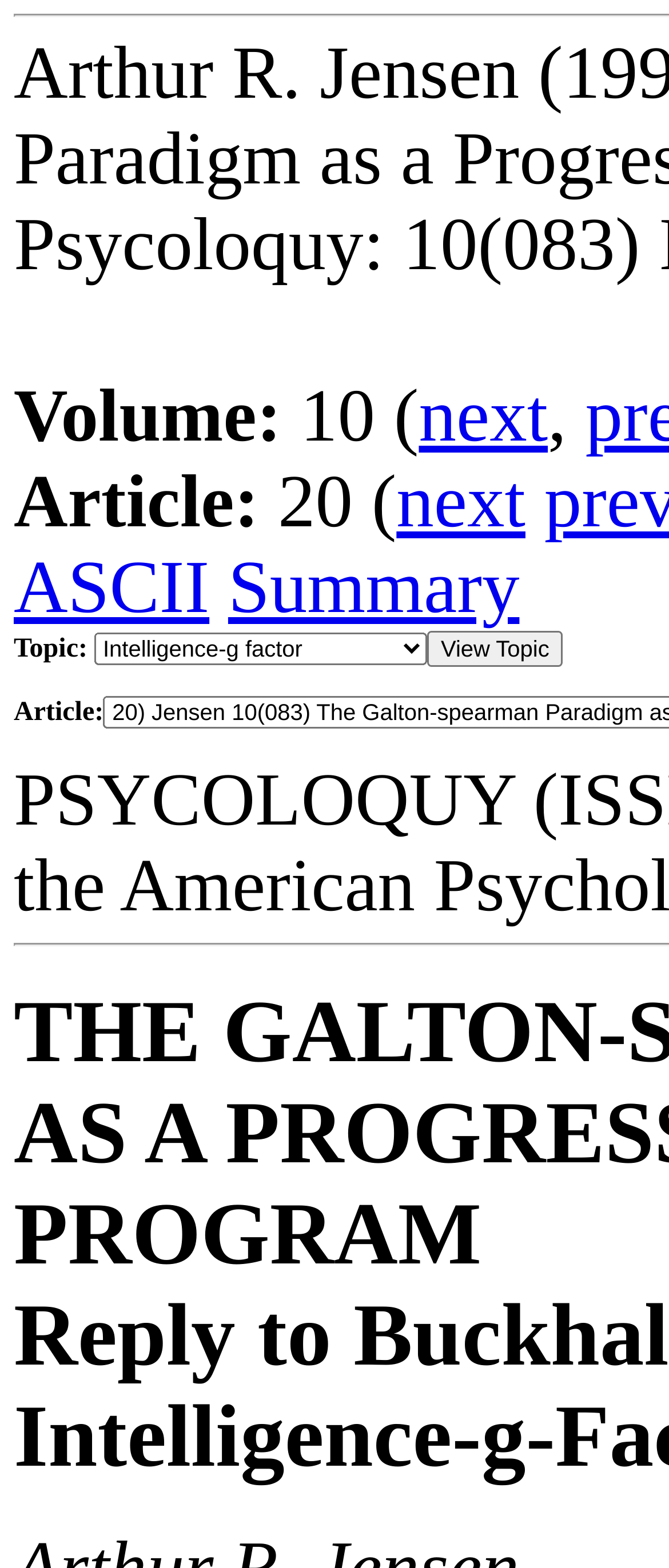Using the element description provided, determine the bounding box coordinates in the format (top-left x, top-left y, bottom-right x, bottom-right y). Ensure that all values are floating point numbers between 0 and 1. Element description: prev

[0.718, 0.059, 0.79, 0.078]